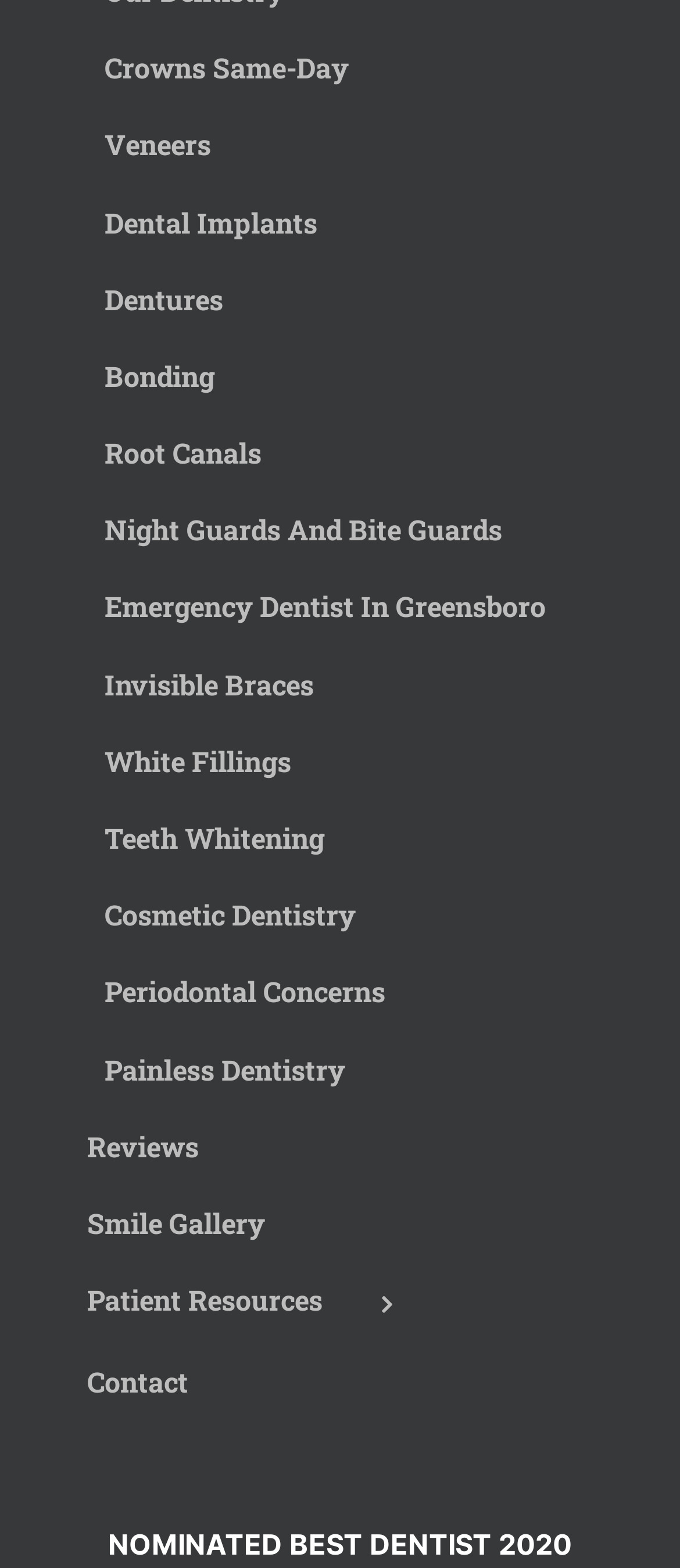Answer the question in one word or a short phrase:
What is the first dental service listed?

Crowns Same-Day